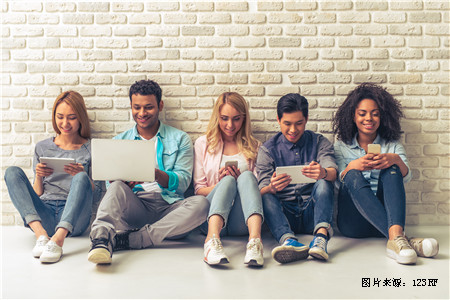What is the man on the left using?
Please provide a full and detailed response to the question.

The man to the left is working on a laptop, indicating that he is possibly engaged in a more intense or focused activity compared to the others who are using tablets.